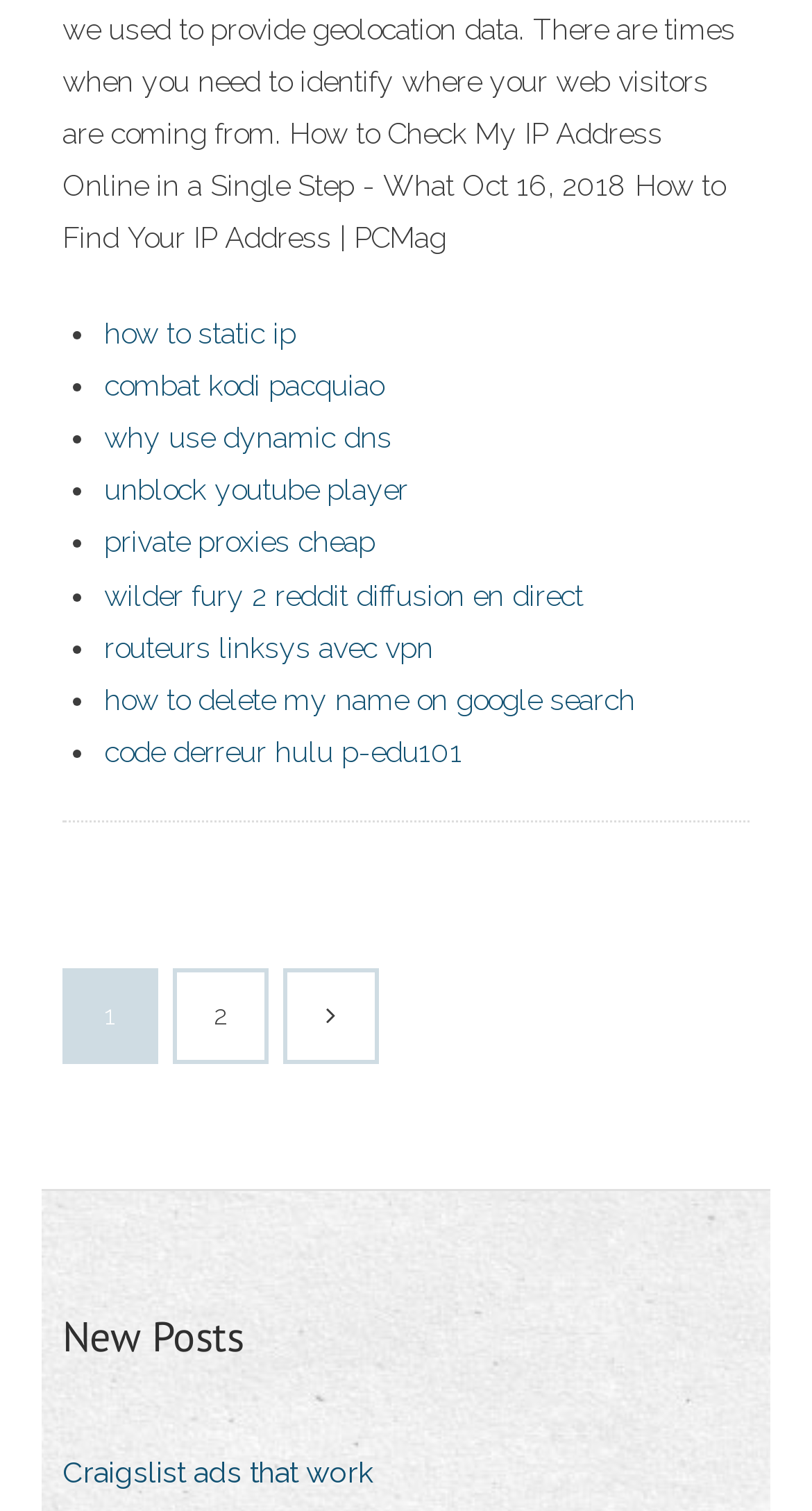Answer succinctly with a single word or phrase:
What is the first link in the list?

how to static ip